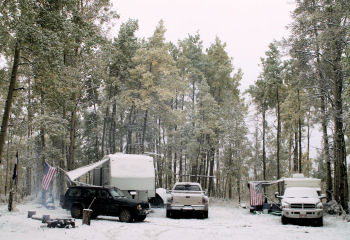What is flying in the breeze?
Look at the image and respond with a single word or a short phrase.

An American flag